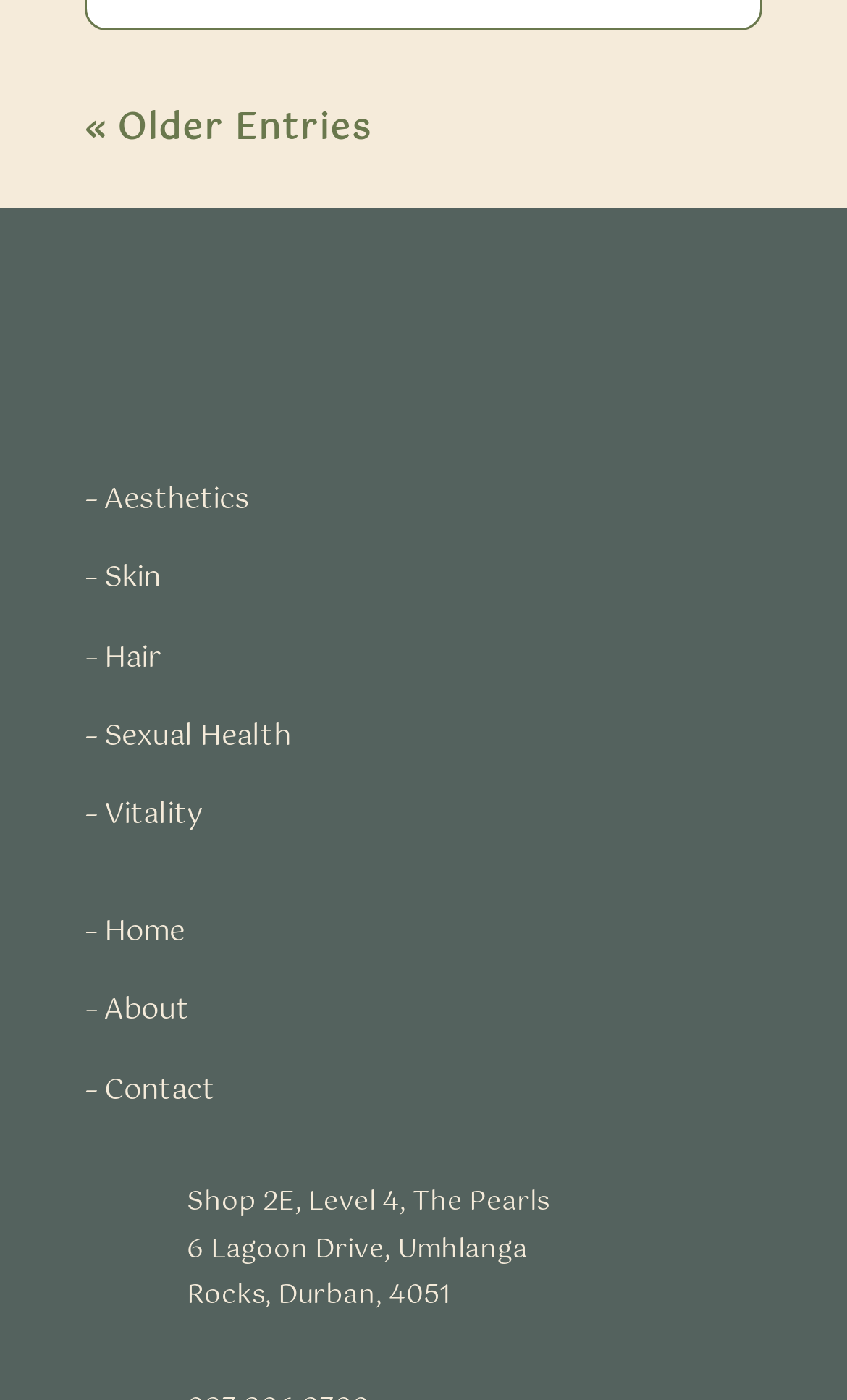Could you locate the bounding box coordinates for the section that should be clicked to accomplish this task: "visit home page".

[0.123, 0.65, 0.218, 0.682]